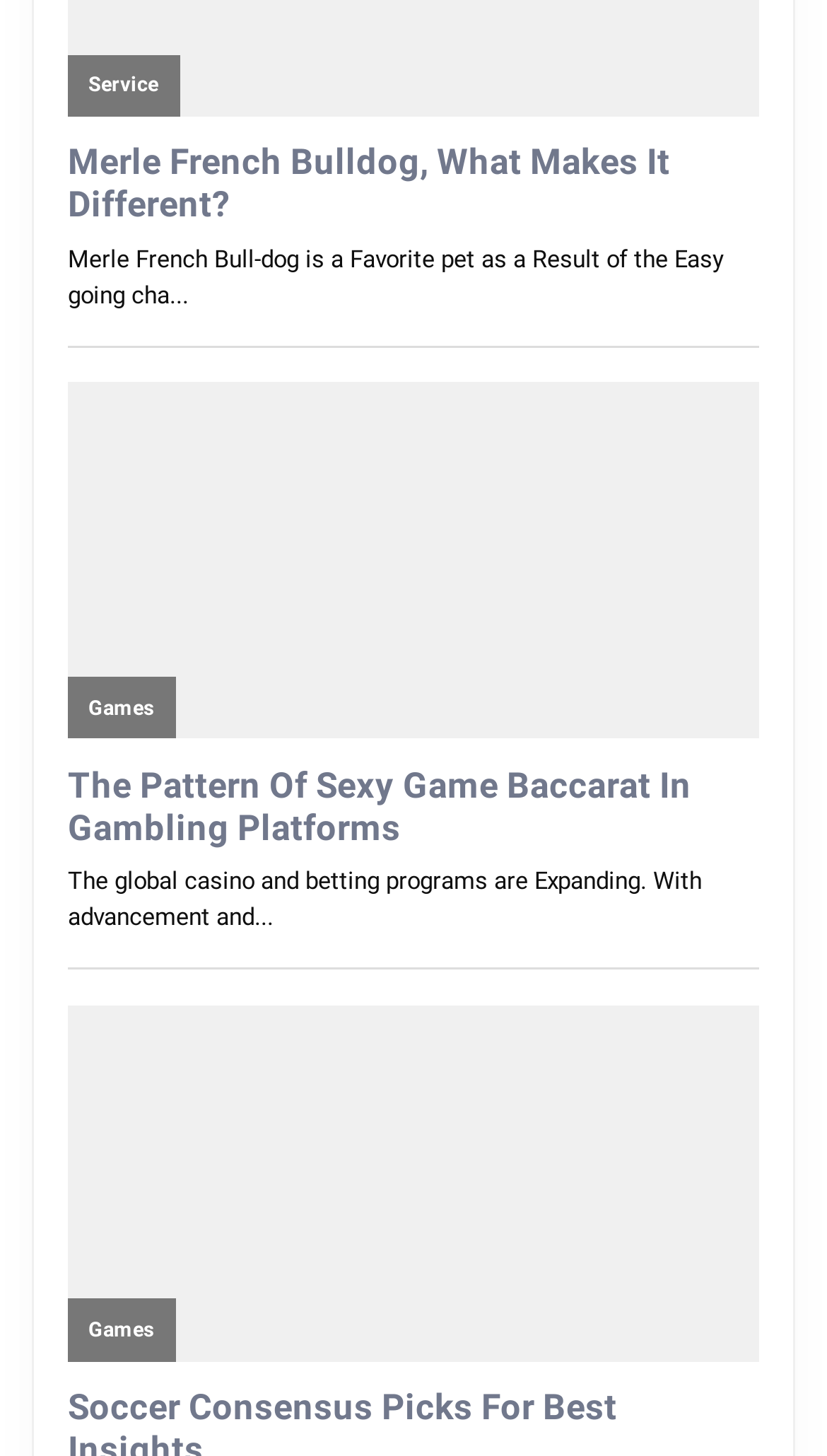What is the main theme of the second paragraph?
Refer to the image and give a detailed response to the question.

The second paragraph on the webpage starts with 'The global casino and betting programs are Expanding.' which suggests that the main theme of the paragraph is about casino and betting.